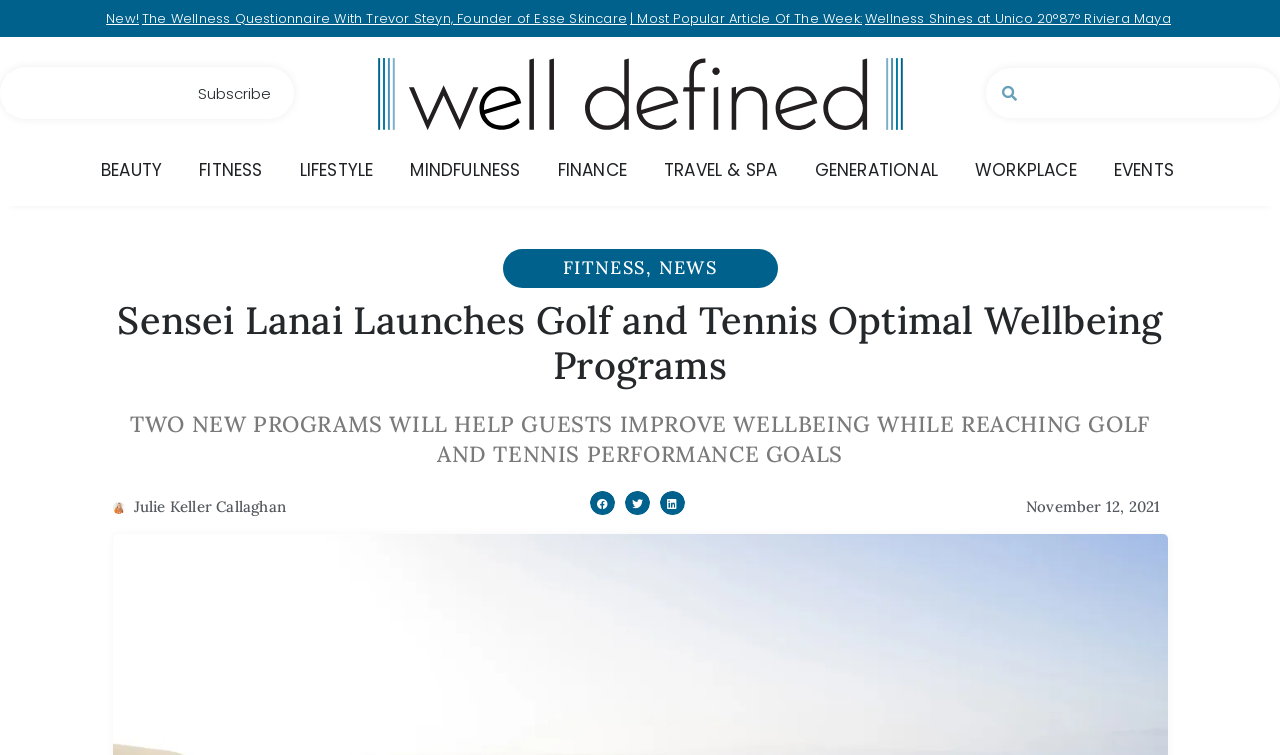Extract the bounding box for the UI element that matches this description: "Generational".

[0.636, 0.209, 0.733, 0.243]